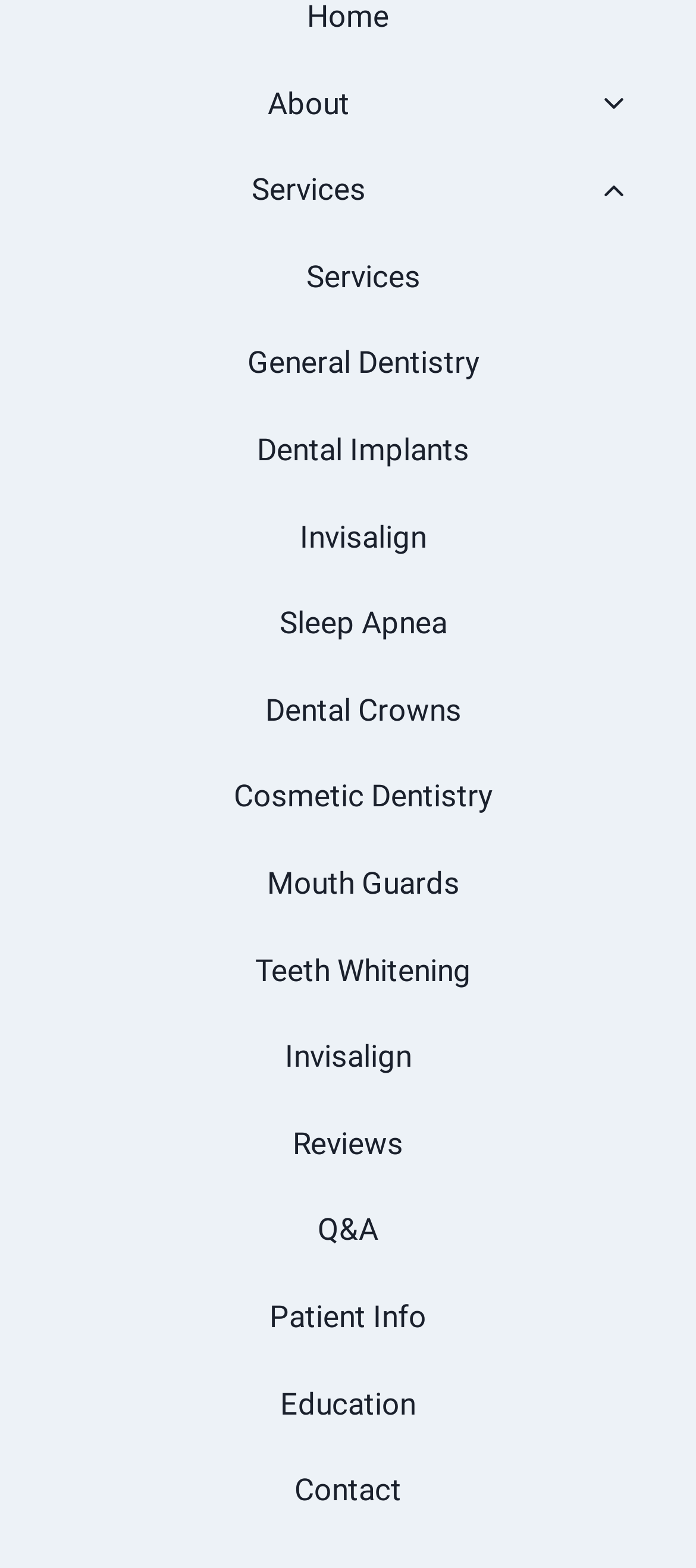Please reply to the following question using a single word or phrase: 
What is the second service listed?

Dental Implants